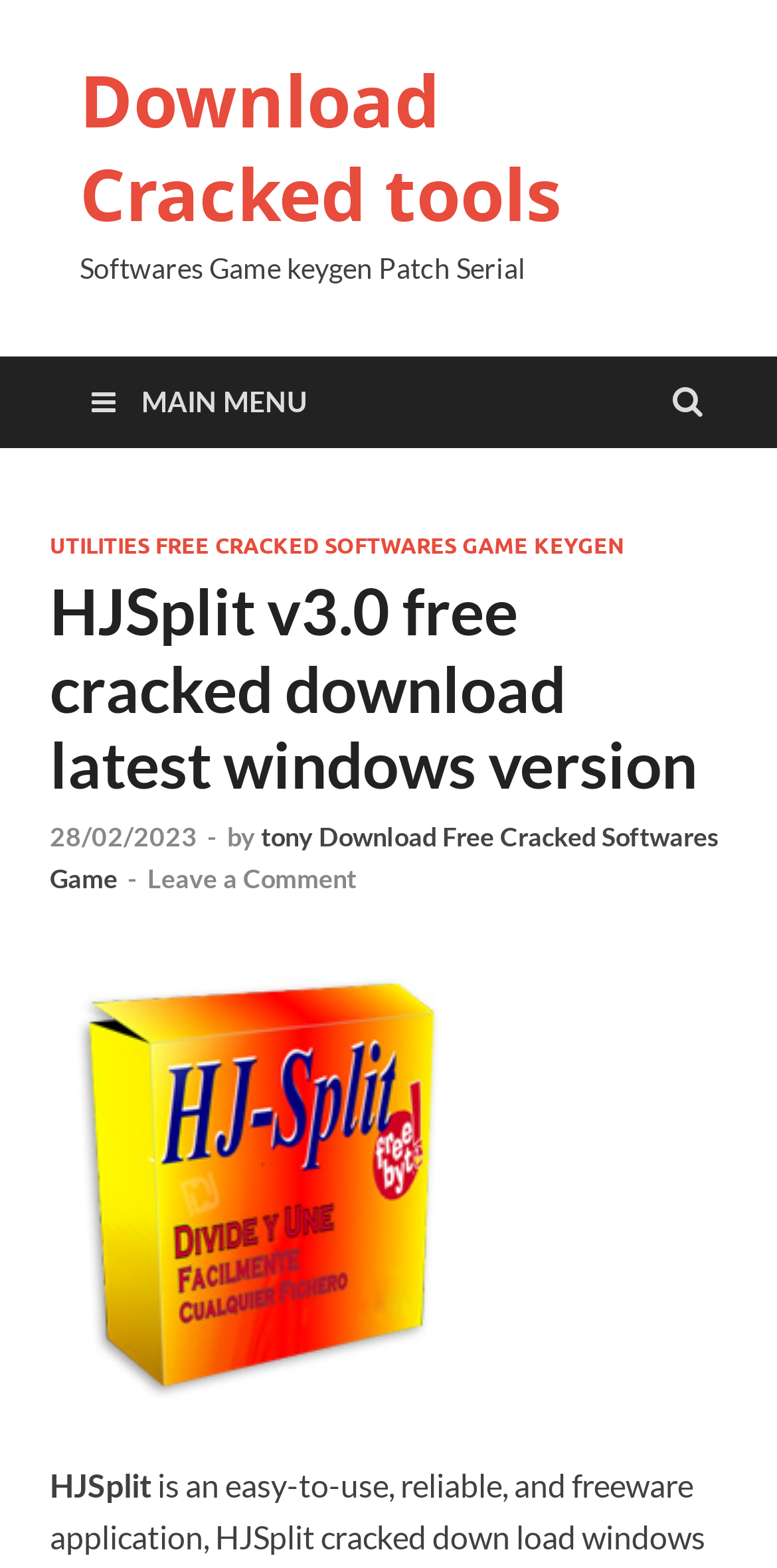Create an in-depth description of the webpage, covering main sections.

The webpage appears to be a download page for the software HJSplit v3.0. At the top, there is a link to "Download Cracked tools" and a static text "Softwares Game keygen Patch Serial". Below these elements, there is a main menu section with a link to "MAIN MENU" and a header section that contains several links and text elements.

In the header section, there is a link to "UTILITIES FREE CRACKED SOFTWARES GAME KEYGEN" and a heading that reads "HJSplit v3.0 free cracked download latest windows version". There is also a link to the date "28/02/2023" and a static text element with a hyphen and the word "by". Additionally, there is a link to "tony Download Free Cracked Softwares Game" and a link to "Leave a Comment".

To the right of the header section, there is a link to "HJSplit v3.0" and an image with the same name. The image is positioned below the header section and takes up a significant portion of the page.

Overall, the webpage appears to be a download page for HJSplit v3.0, with links to download the software and other related resources.